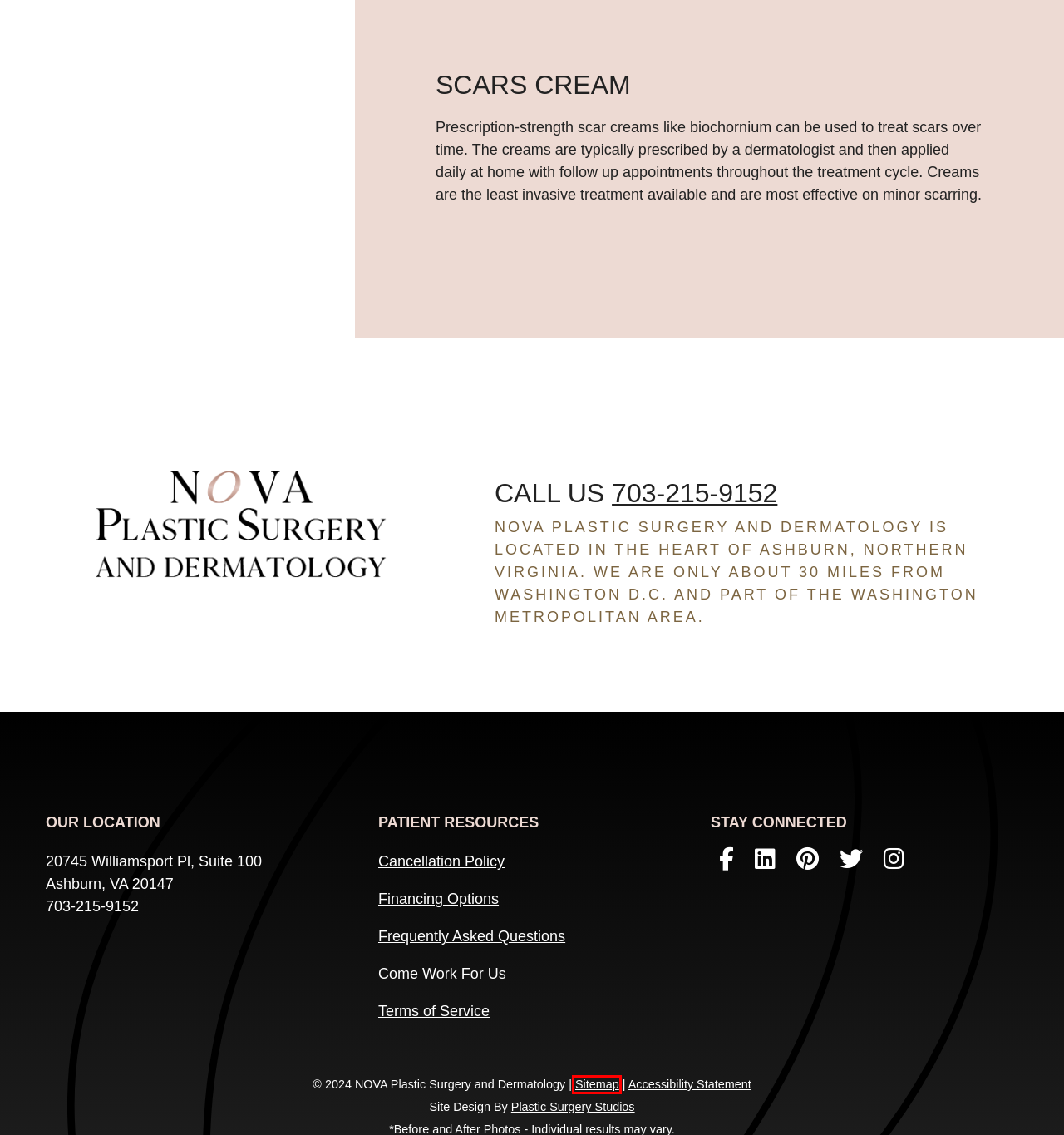You have a screenshot of a webpage where a red bounding box highlights a specific UI element. Identify the description that best matches the resulting webpage after the highlighted element is clicked. The choices are:
A. Financing Options for Plastic Surgery, Medspa, and Skincare
B. Services - NOVA Plastic Surgery and Dermatology
C. Accessibility Statement - NOVA Plastic Surgery and Dermatology
D. NOVA Plastic Surgery & Dermatology - Plastic Surgery Studios
E. Sitemap - NOVA Plastic Surgery and Dermatology
F. Contact - NOVA Plastic Surgery and Dermatology
G. Terms of Service￼ - NOVA Plastic Surgery and Dermatology
H. NOVA Plastic Surgery Cancellation Policy - NOVA Plastic Surgery and Dermatology

E